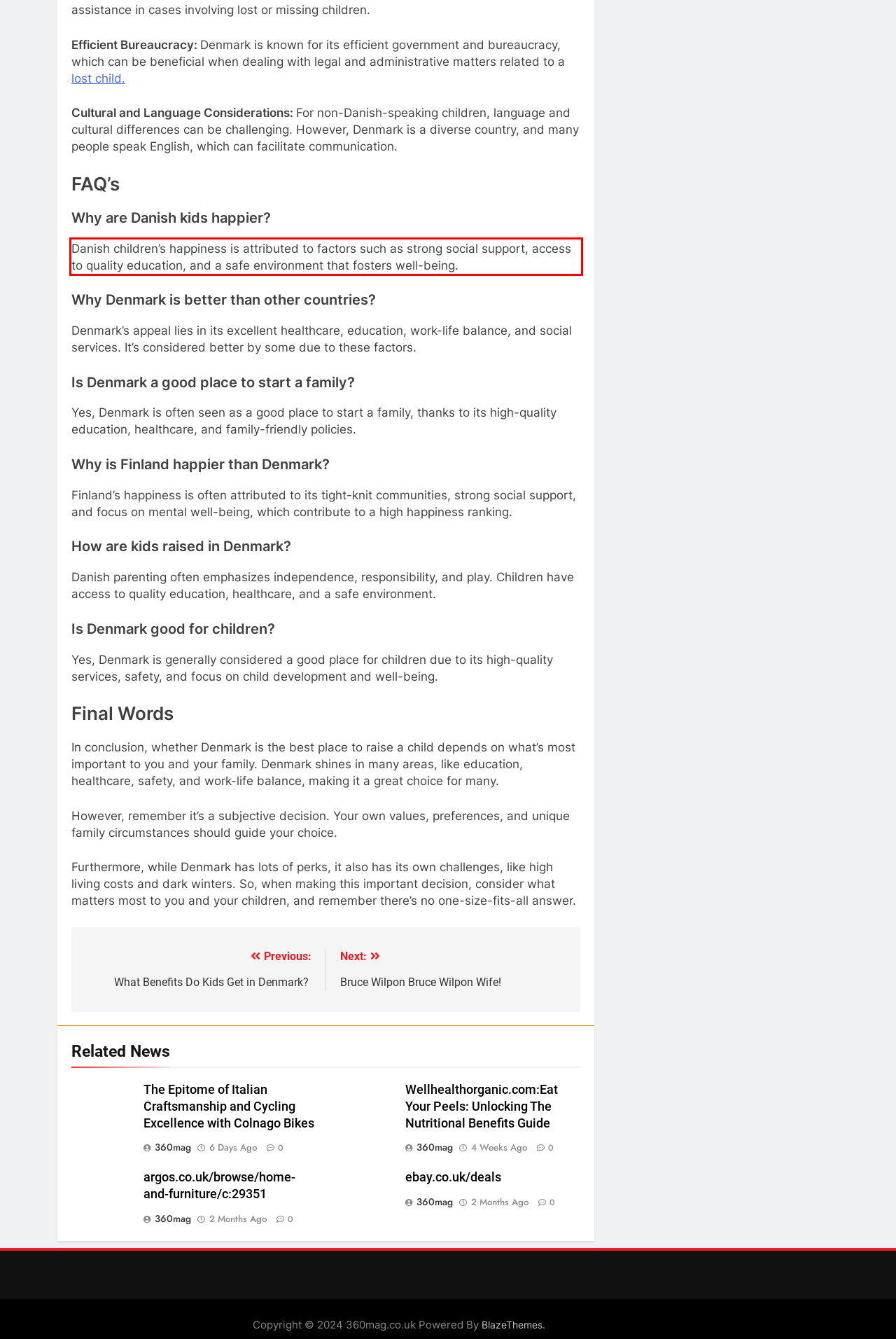Given a webpage screenshot, locate the red bounding box and extract the text content found inside it.

Danish children’s happiness is attributed to factors such as strong social support, access to quality education, and a safe environment that fosters well-being.